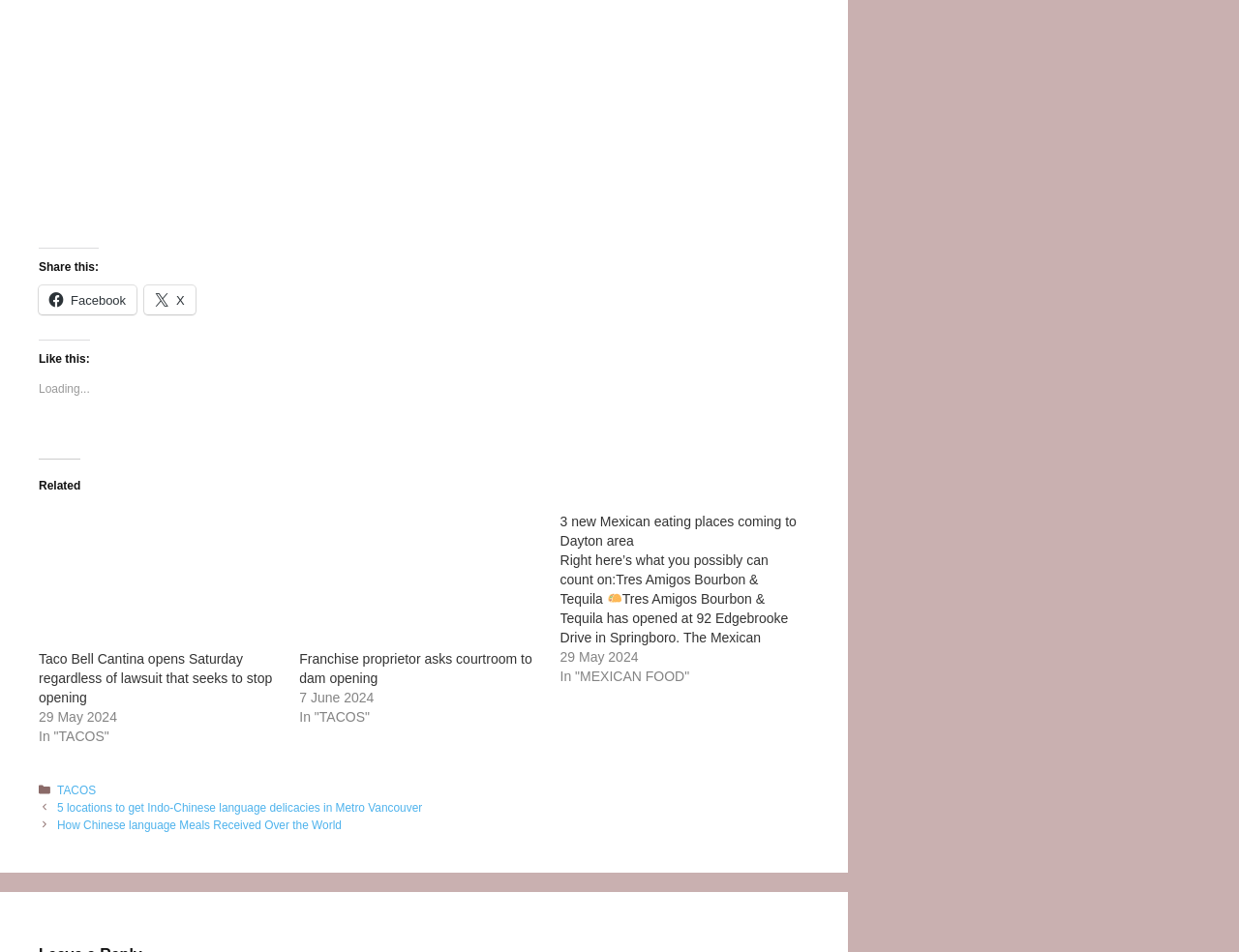Please provide the bounding box coordinates for the element that needs to be clicked to perform the following instruction: "View 'More China News'". The coordinates should be given as four float numbers between 0 and 1, i.e., [left, top, right, bottom].

None